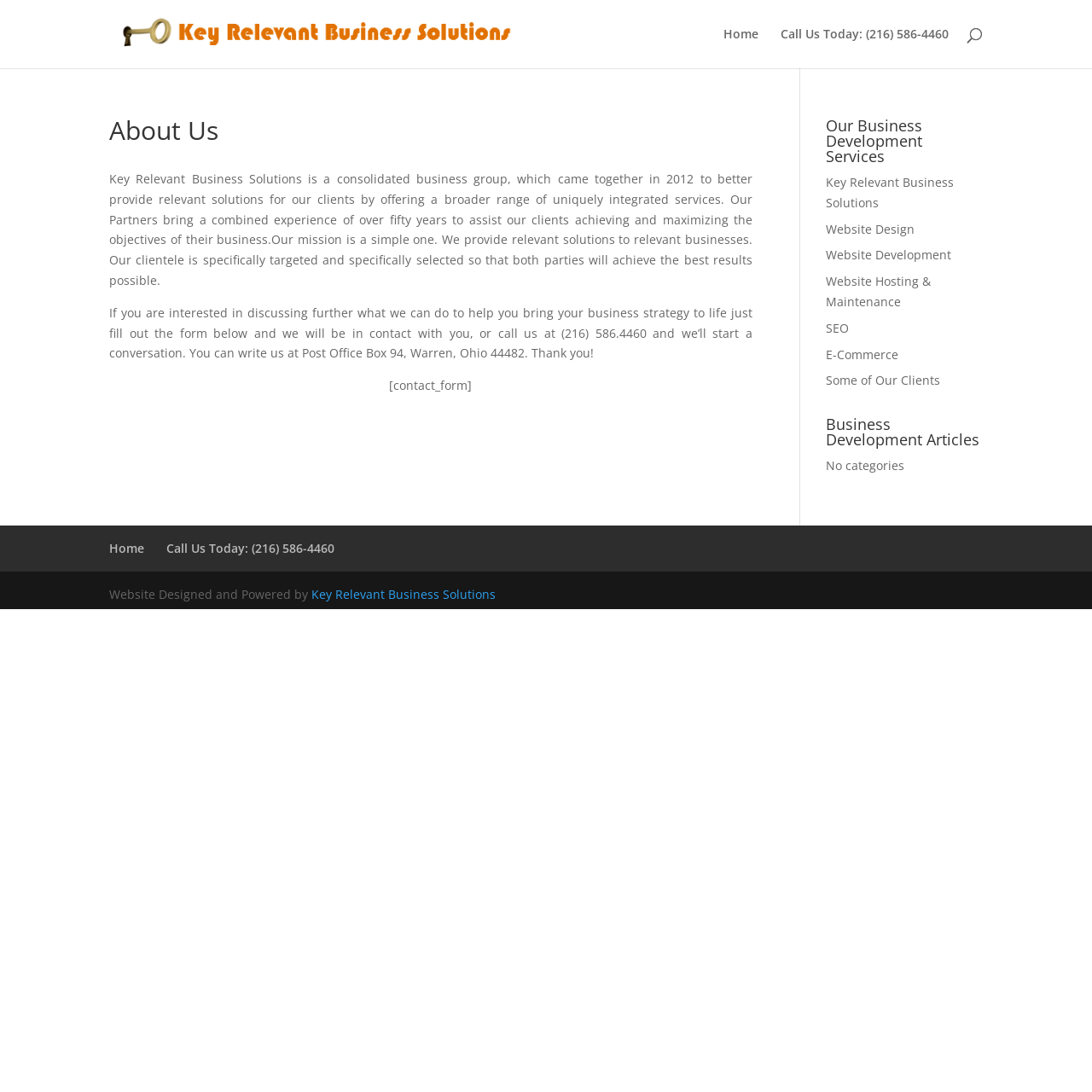Identify the bounding box coordinates of the area that should be clicked in order to complete the given instruction: "Click on the 'Home' link". The bounding box coordinates should be four float numbers between 0 and 1, i.e., [left, top, right, bottom].

[0.662, 0.026, 0.695, 0.062]